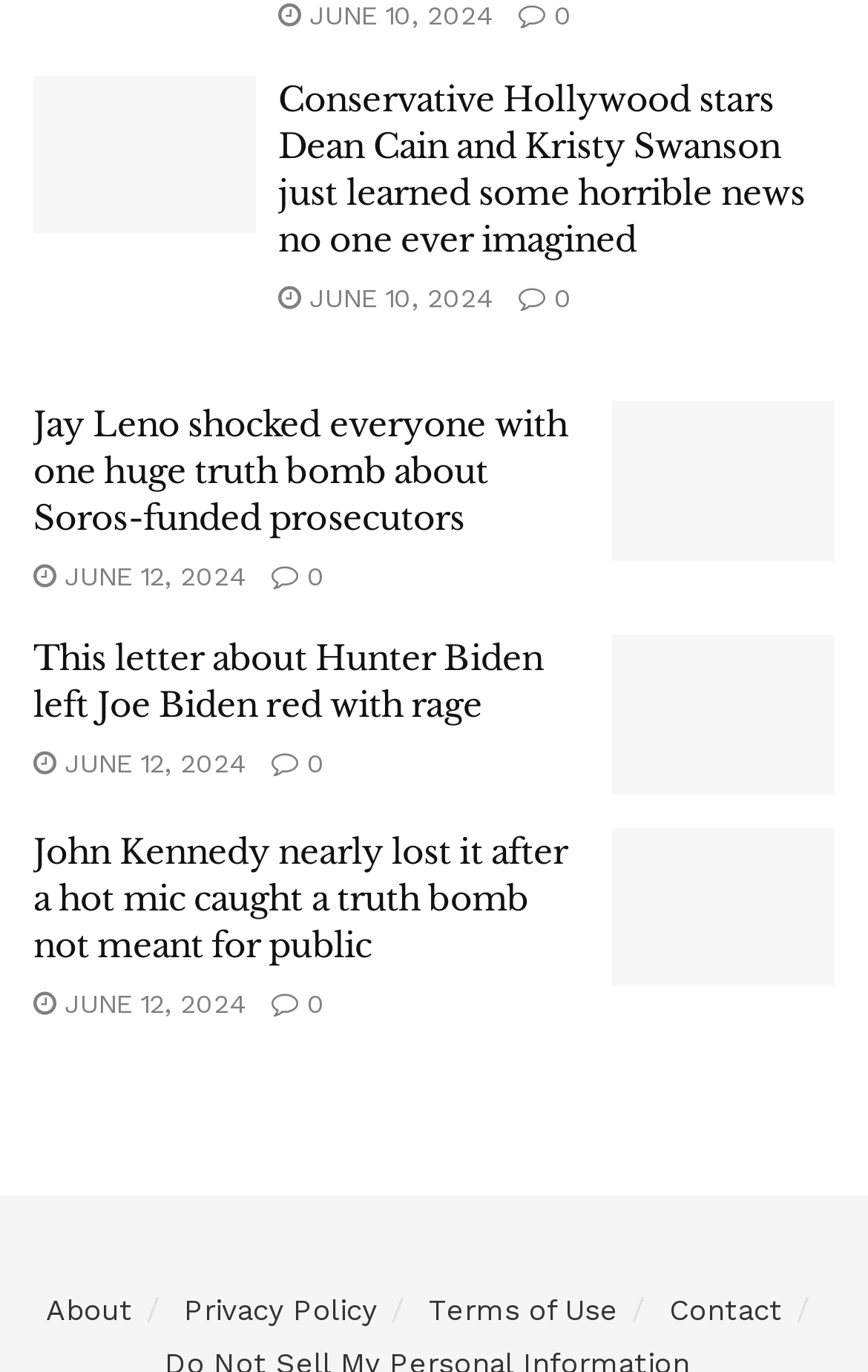Bounding box coordinates are specified in the format (top-left x, top-left y, bottom-right x, bottom-right y). All values are floating point numbers bounded between 0 and 1. Please provide the bounding box coordinate of the region this sentence describes: June 12, 2024

[0.038, 0.546, 0.282, 0.569]